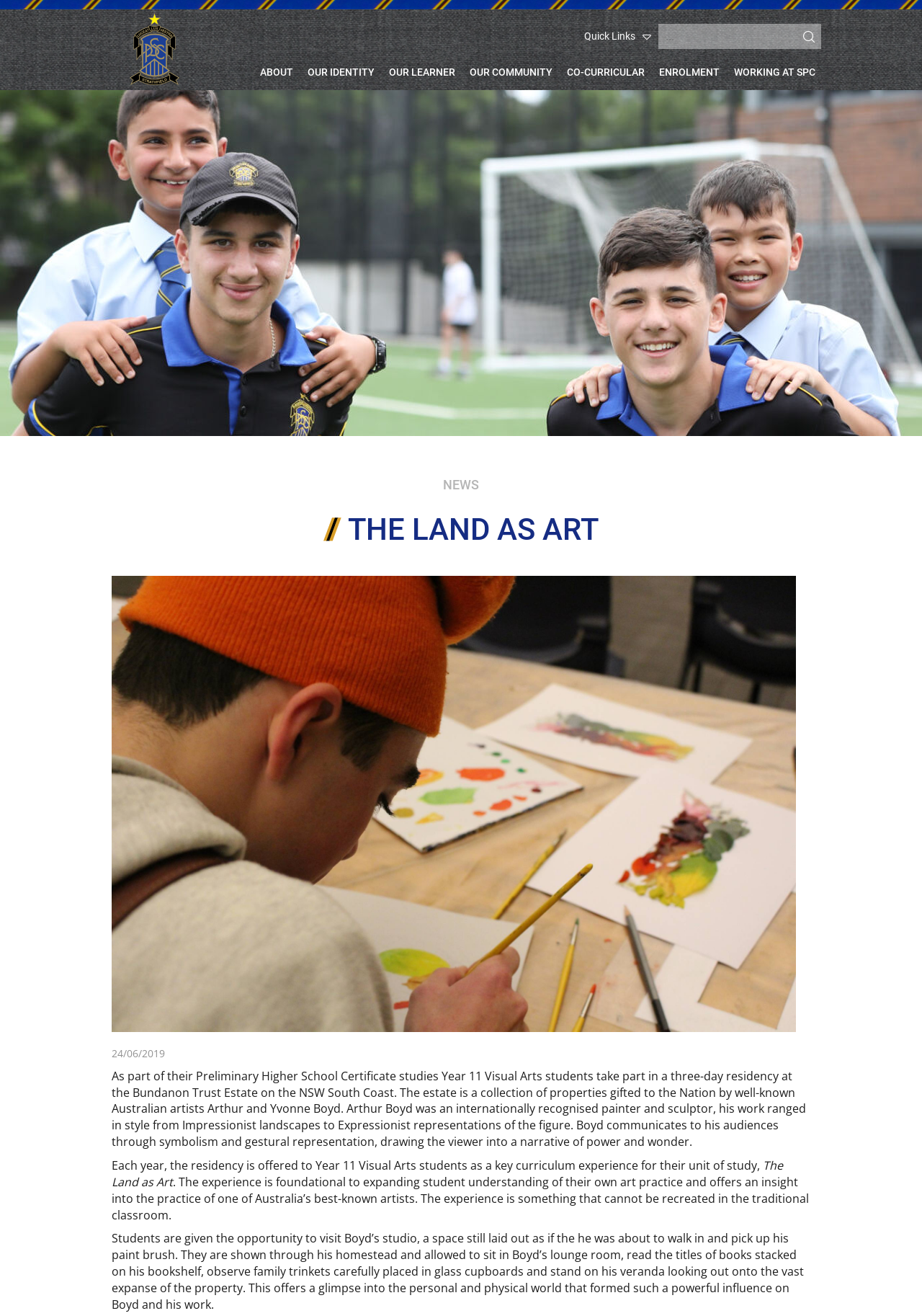What is the name of the college?
Using the screenshot, give a one-word or short phrase answer.

St Patrick's College Strathfield